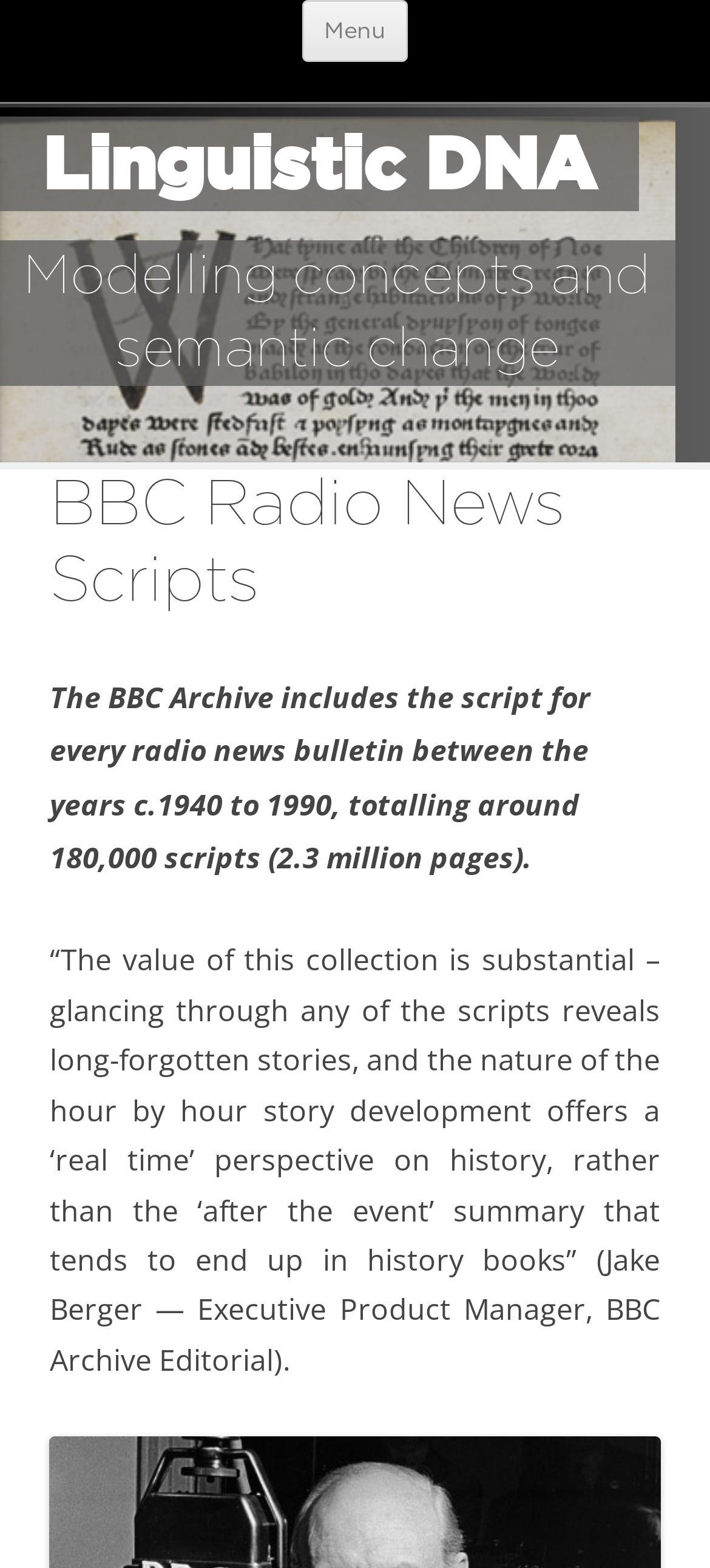Find the bounding box of the UI element described as: "Menu". The bounding box coordinates should be given as four float values between 0 and 1, i.e., [left, top, right, bottom].

[0.425, 0.0, 0.575, 0.039]